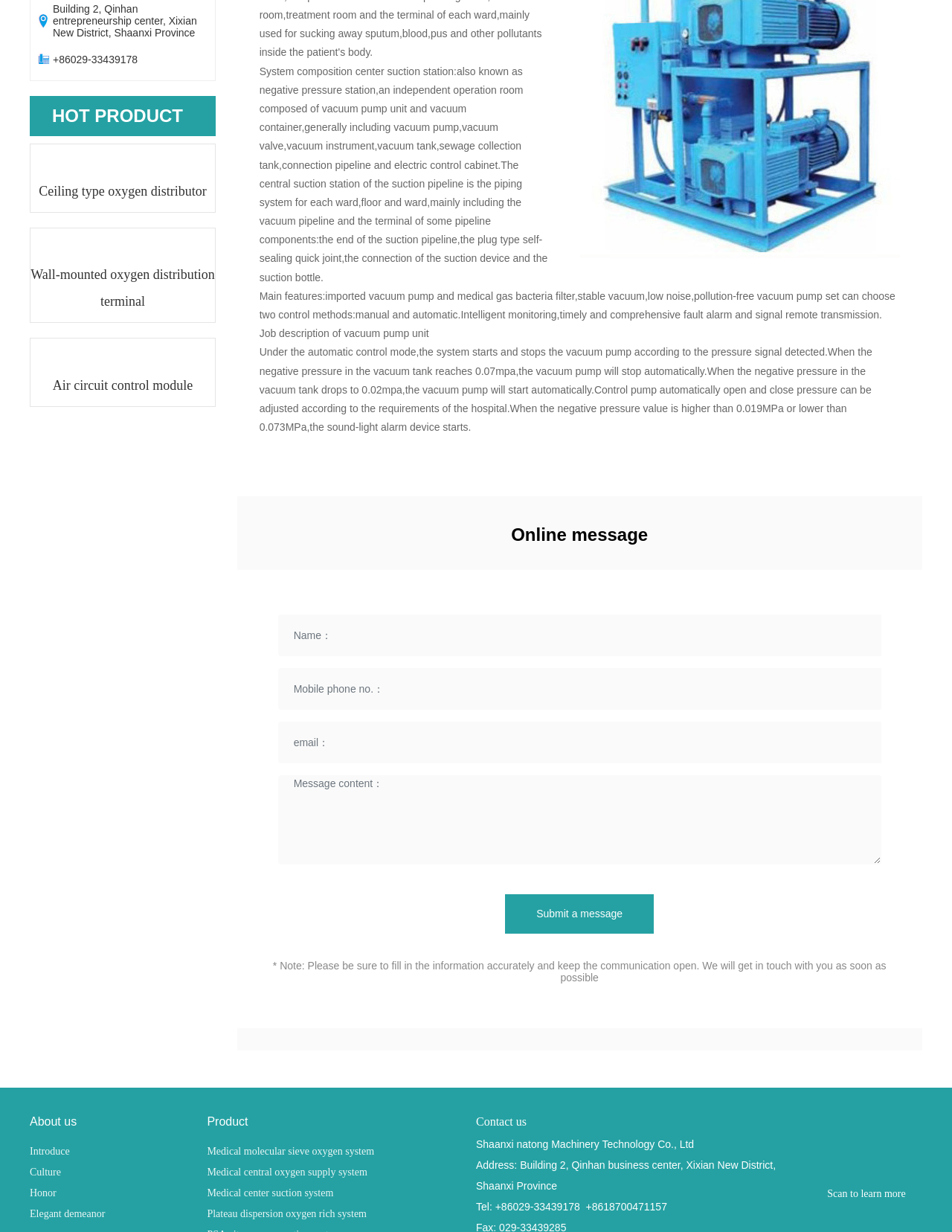Please specify the bounding box coordinates of the clickable region necessary for completing the following instruction: "Click the 'Product' link". The coordinates must consist of four float numbers between 0 and 1, i.e., [left, top, right, bottom].

[0.217, 0.901, 0.5, 0.92]